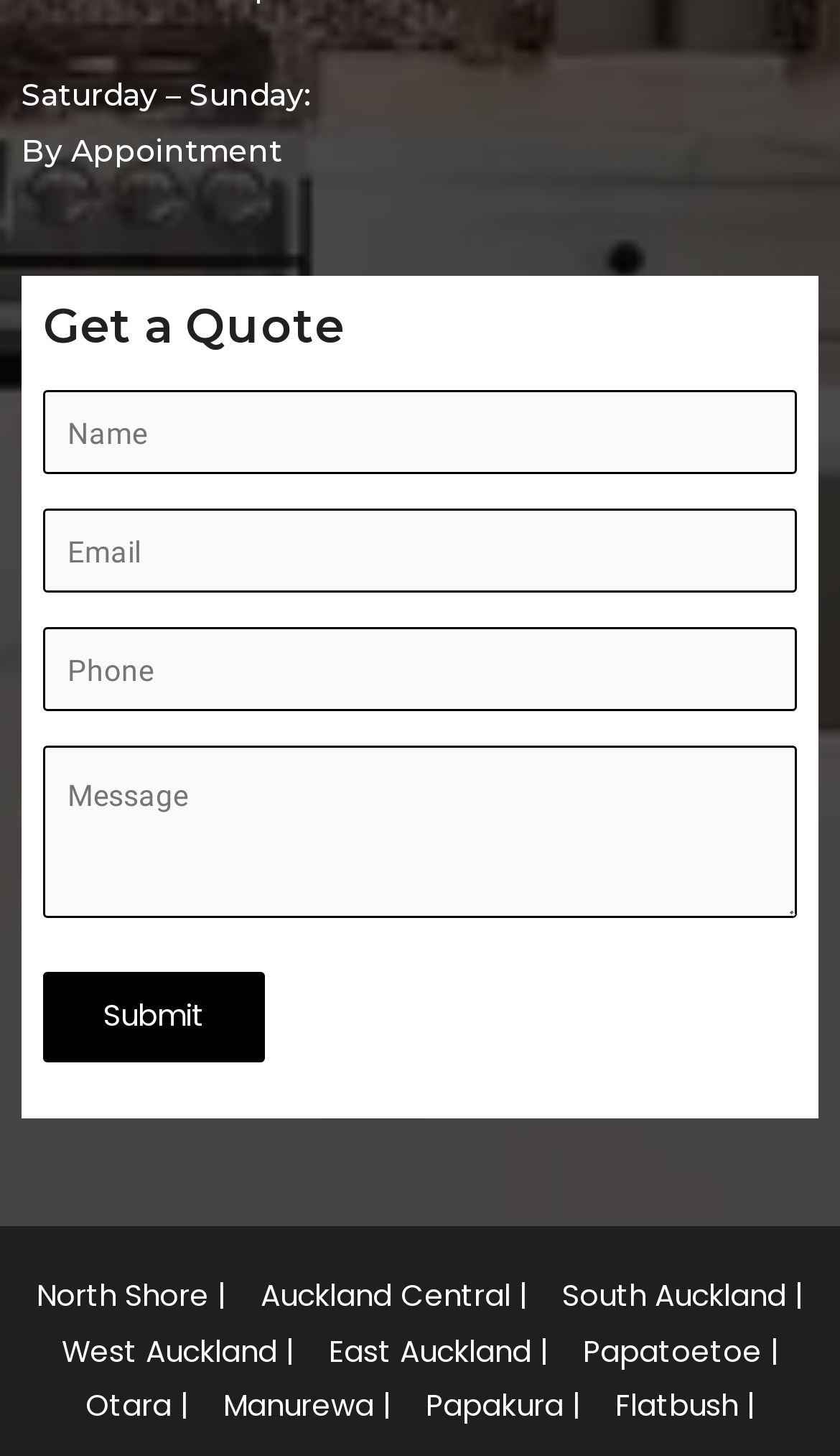Identify the bounding box coordinates of the section to be clicked to complete the task described by the following instruction: "Select North Shore". The coordinates should be four float numbers between 0 and 1, formatted as [left, top, right, bottom].

[0.044, 0.872, 0.269, 0.909]